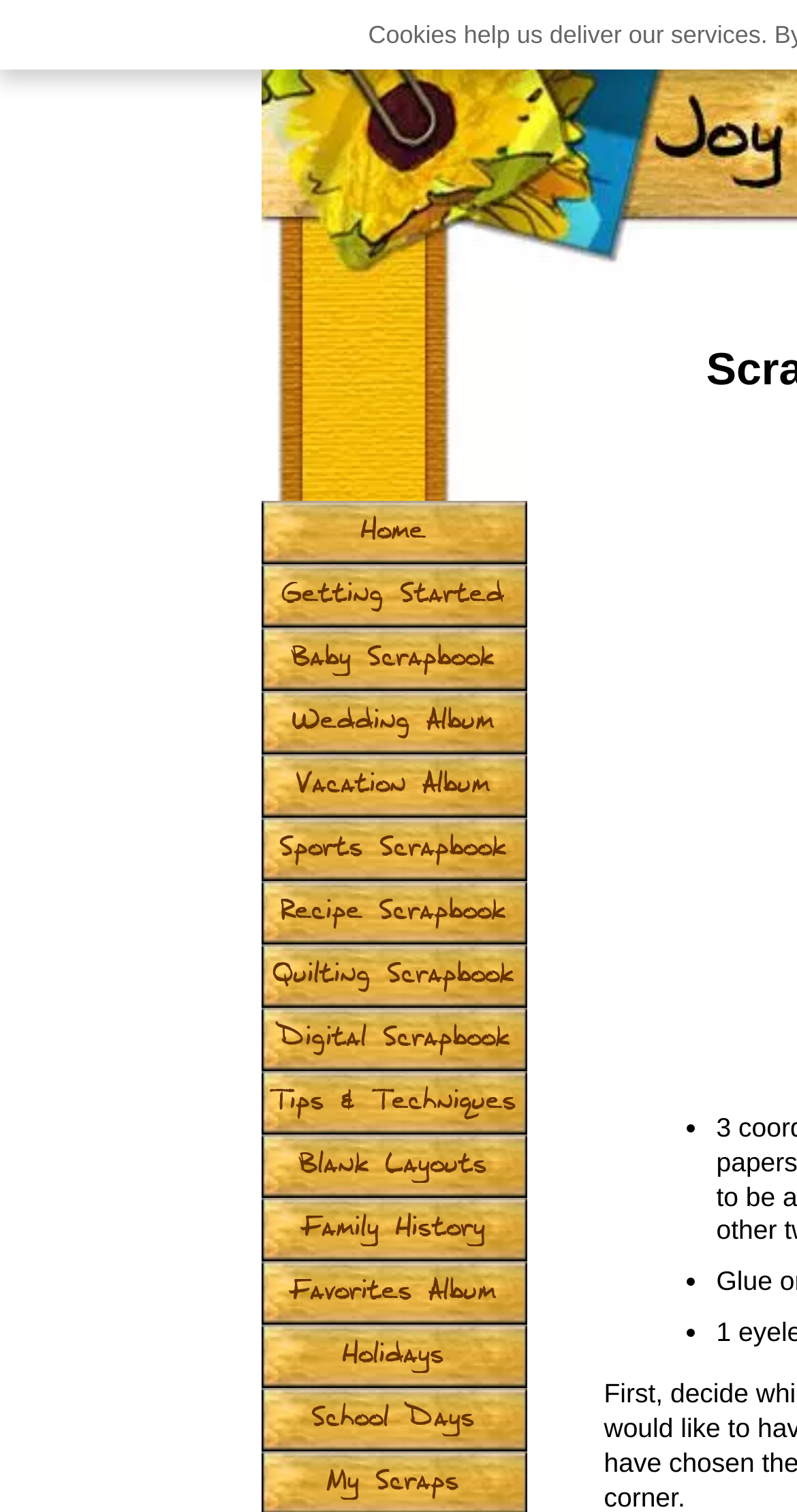Respond with a single word or phrase:
How many links are there on the webpage?

14